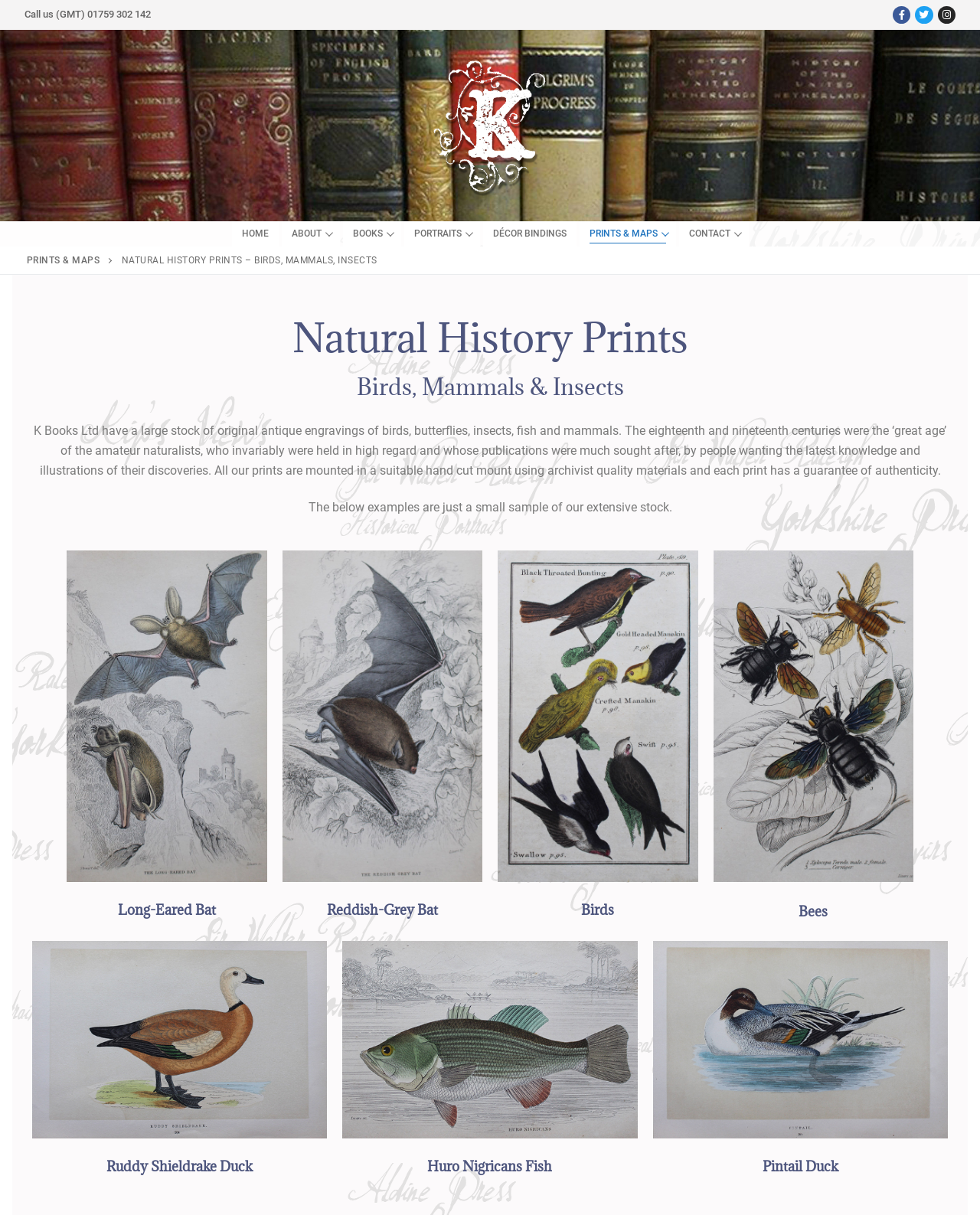What is the name of the company?
Using the screenshot, give a one-word or short phrase answer.

K Books Ltd